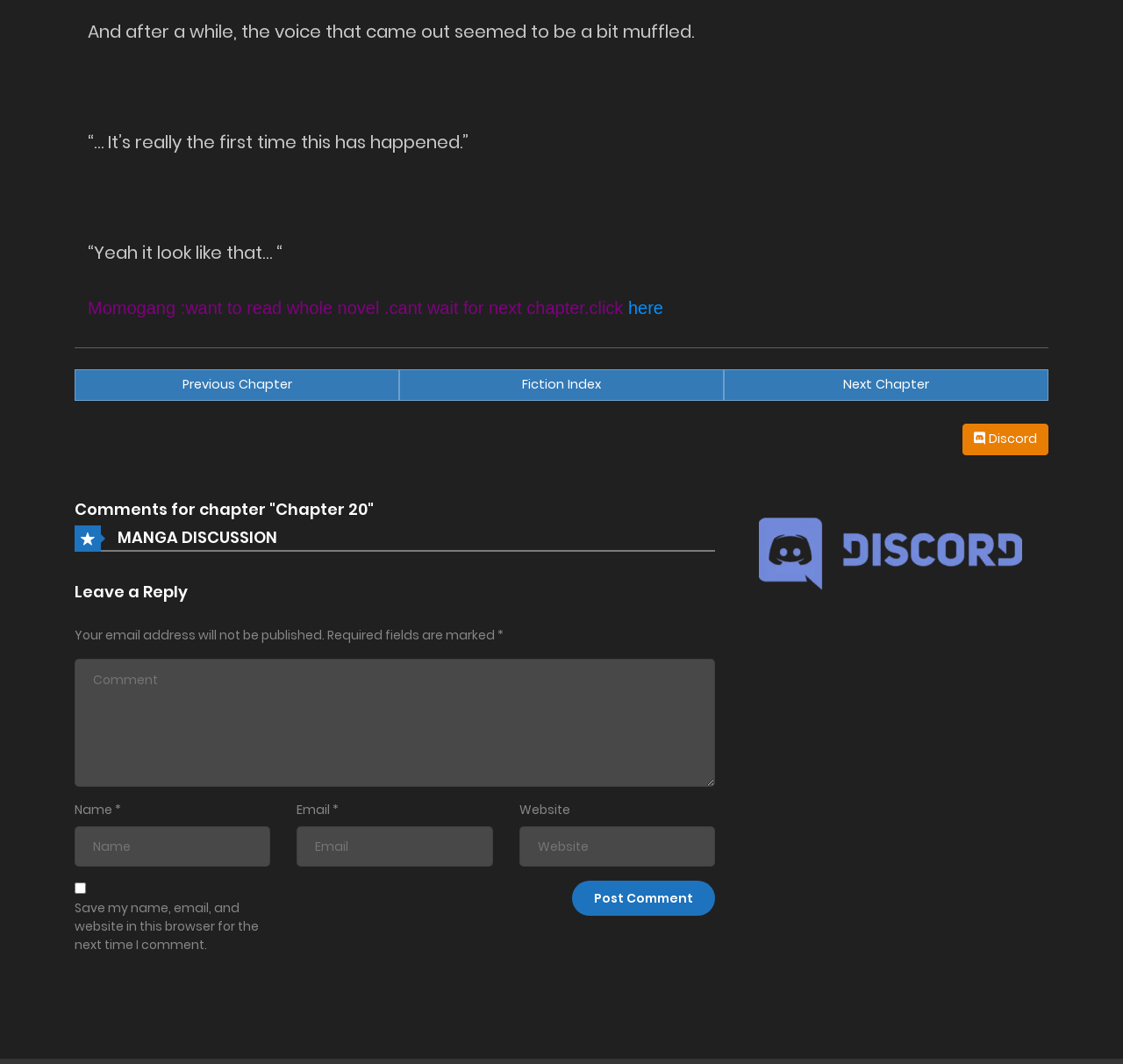Determine the bounding box coordinates of the section I need to click to execute the following instruction: "Click the 'Post Comment' button". Provide the coordinates as four float numbers between 0 and 1, i.e., [left, top, right, bottom].

[0.509, 0.827, 0.637, 0.86]